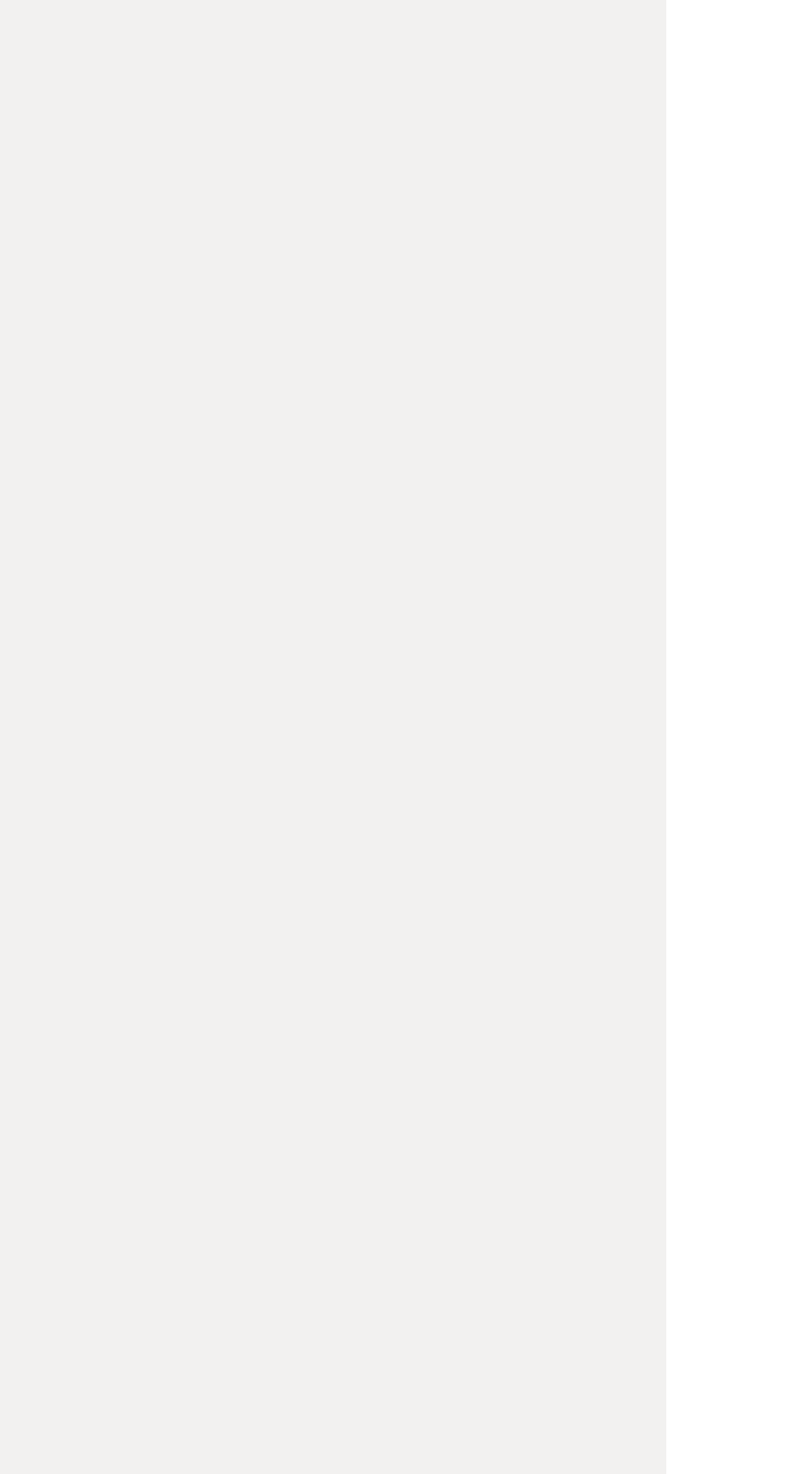Provide the bounding box coordinates of the section that needs to be clicked to accomplish the following instruction: "Subscribe to the newsletter."

[0.077, 0.325, 0.795, 0.385]